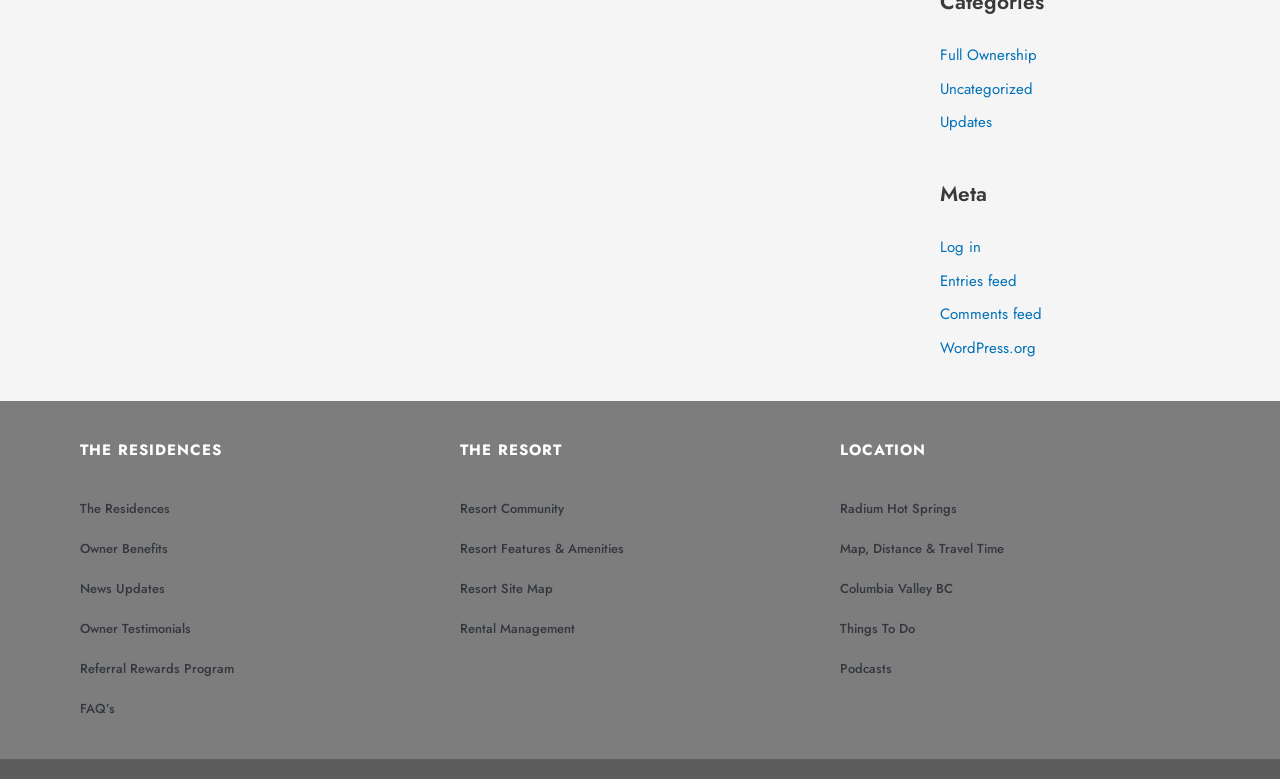What is the position of the 'LOCATION' heading?
Refer to the image and provide a concise answer in one word or phrase.

Rightmost